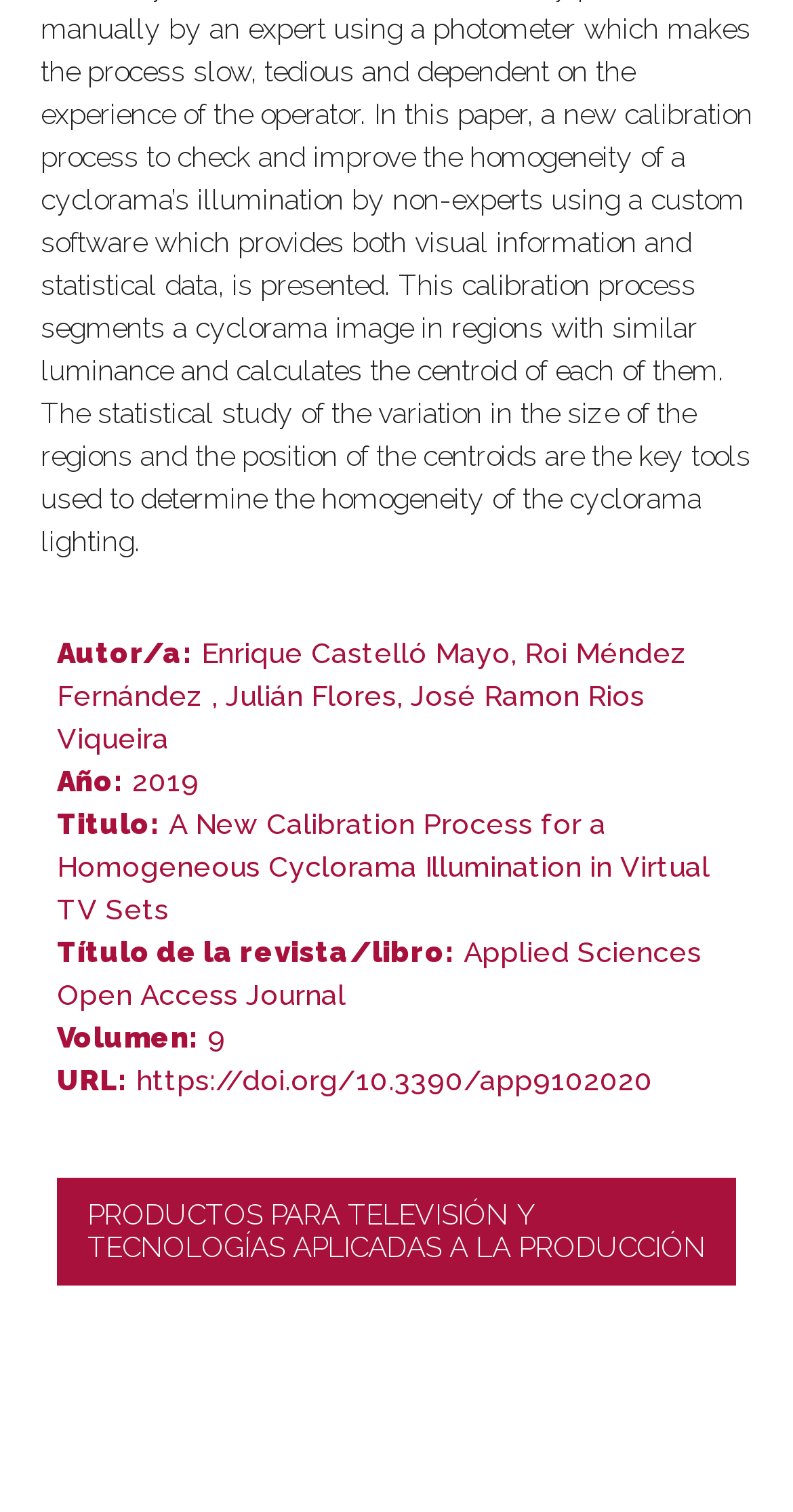What is the name of the journal or book where the publication was published?
Based on the image, answer the question in a detailed manner.

I found the name of the journal or book by looking at the text following 'Título de la revista/libro:' which provides the name of the journal or book where the publication was published.